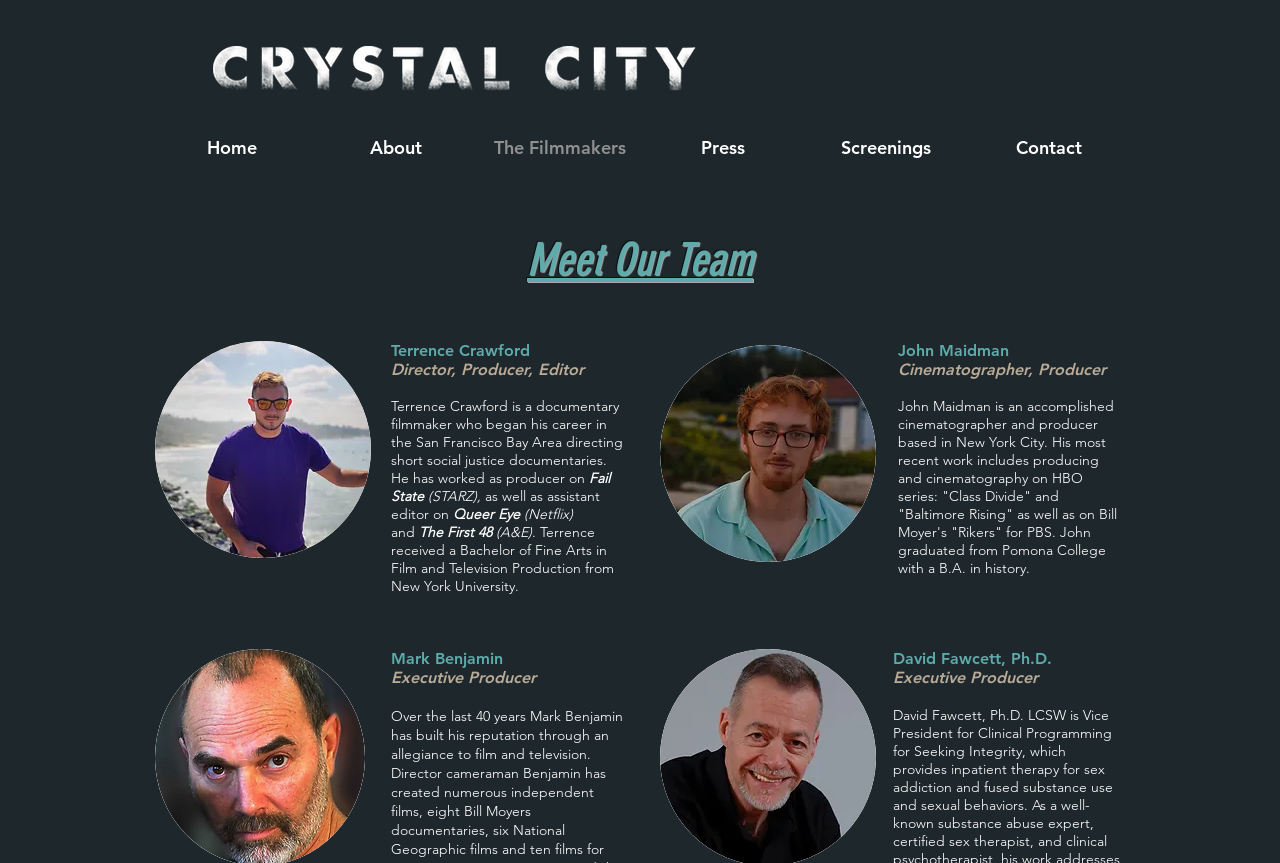Please provide a one-word or phrase answer to the question: 
What is the name of the HBO series that John Maidman worked on?

Class Divide